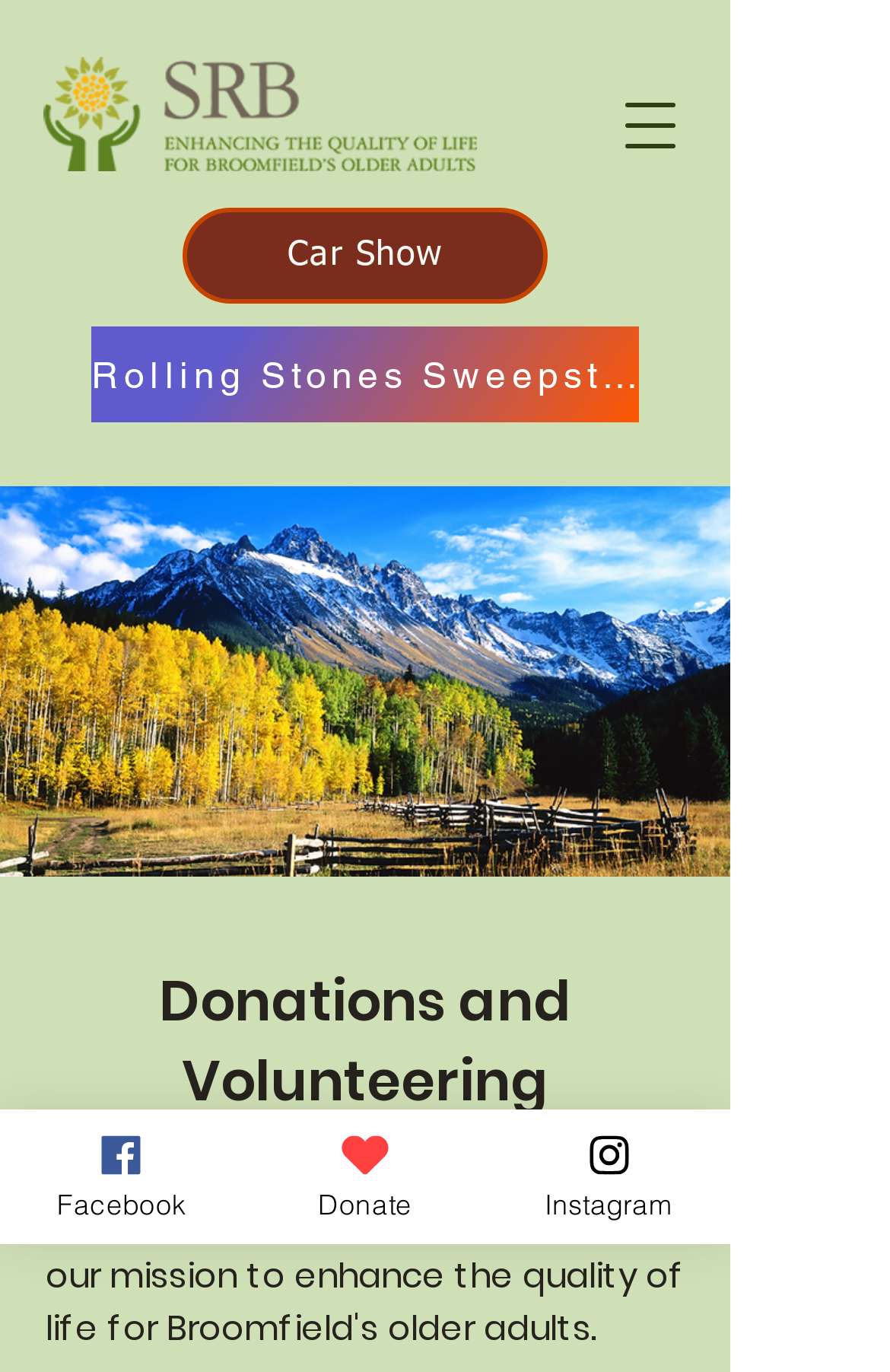What is the topic of the heading on the webpage?
Respond to the question with a well-detailed and thorough answer.

The heading 'Donations and Volunteering' is located near the middle of the webpage and suggests that the webpage is discussing ways to support the organization, including making donations and volunteering time.